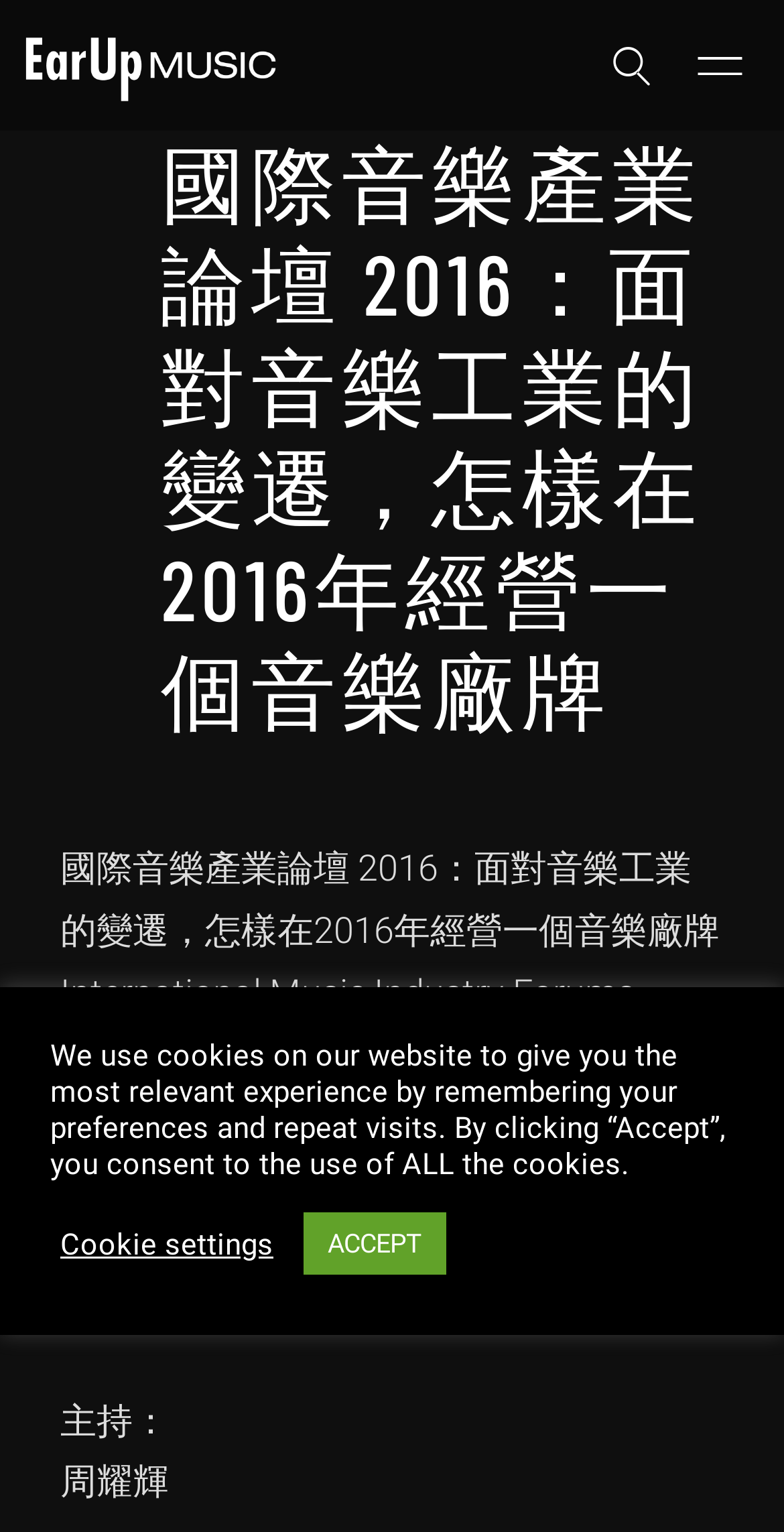Find the bounding box coordinates for the element described here: "ACCEPT".

[0.387, 0.791, 0.569, 0.832]